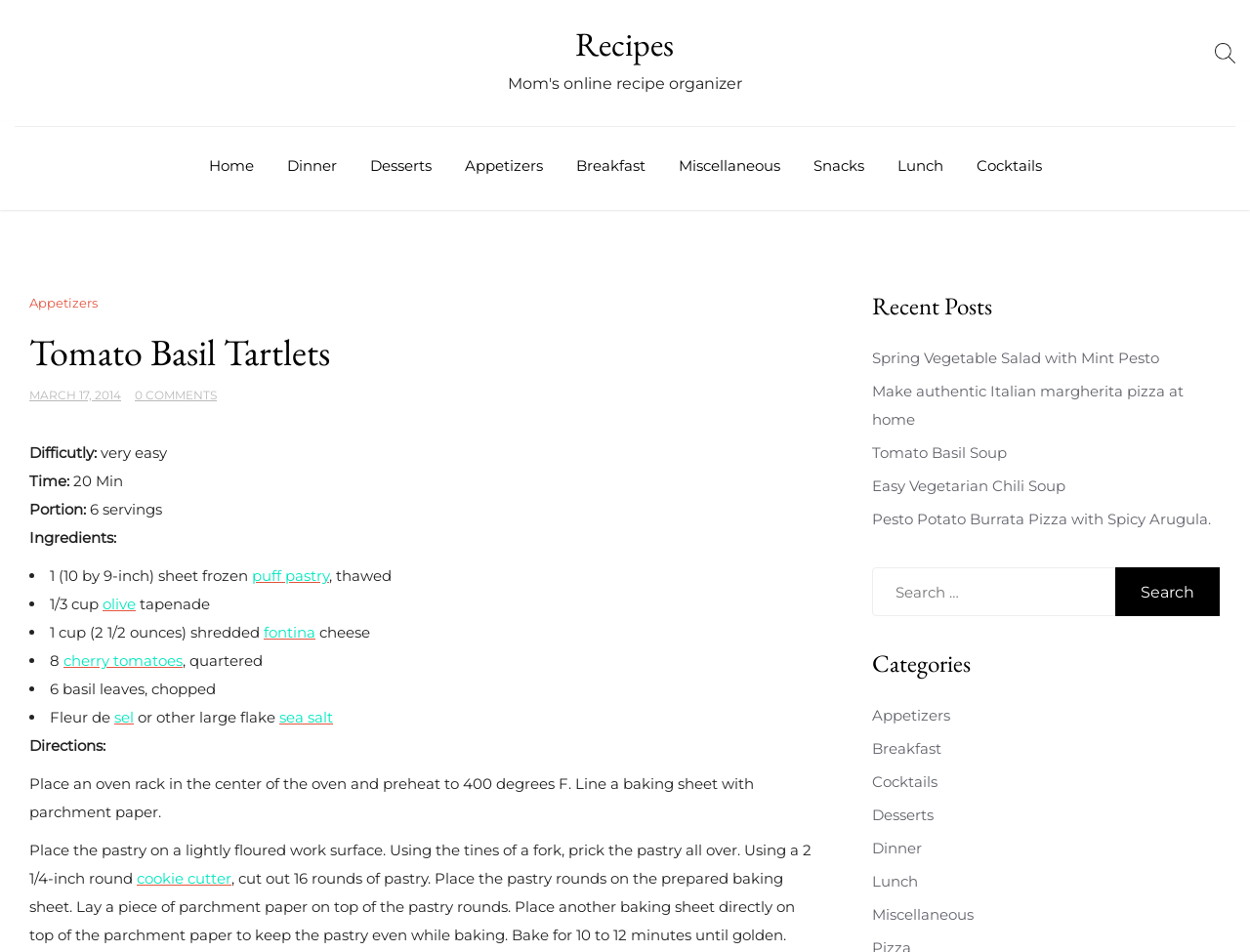Can you provide the bounding box coordinates for the element that should be clicked to implement the instruction: "Go to Home page"?

[0.155, 0.144, 0.214, 0.21]